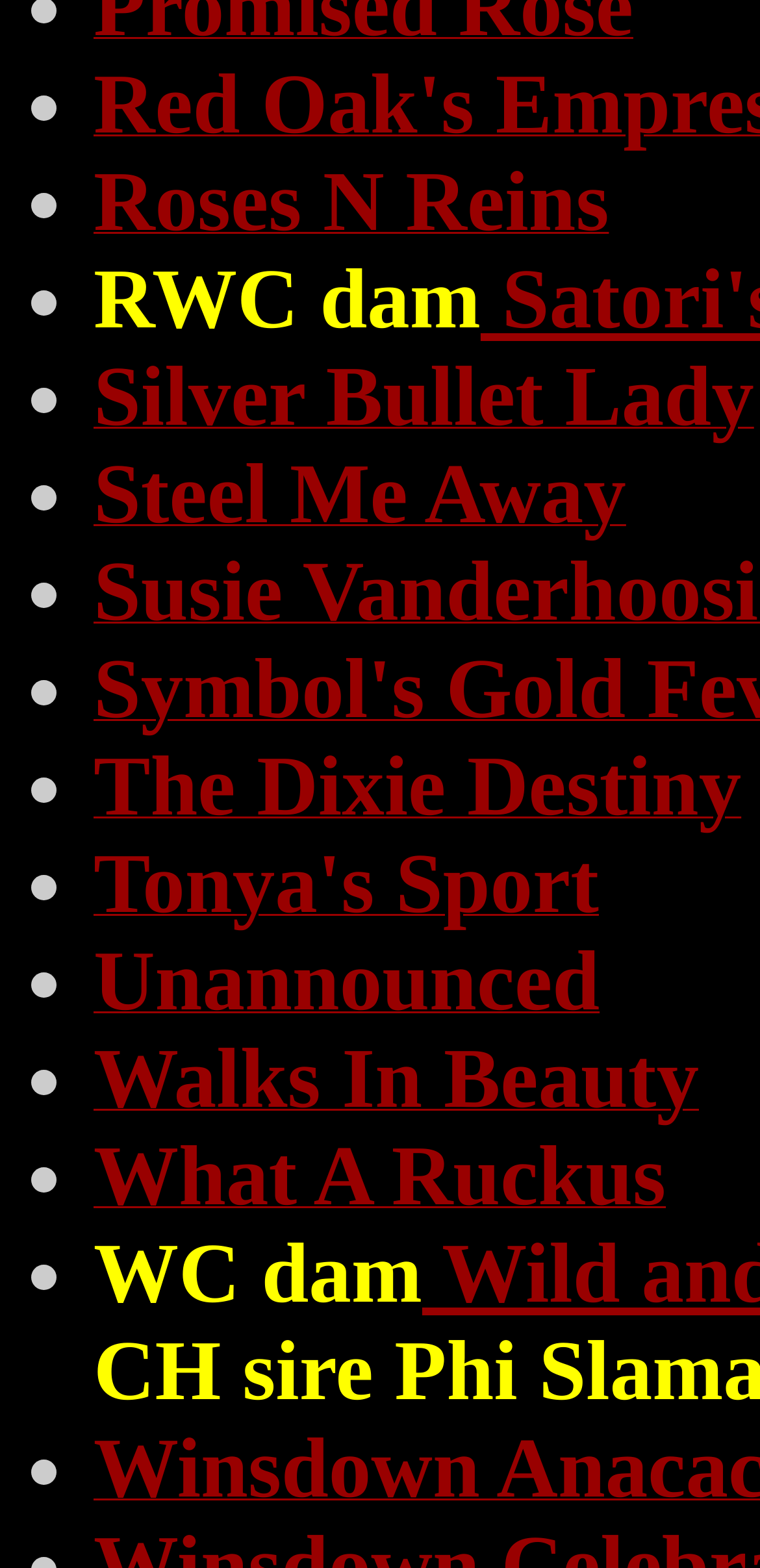Please provide the bounding box coordinates in the format (top-left x, top-left y, bottom-right x, bottom-right y). Remember, all values are floating point numbers between 0 and 1. What is the bounding box coordinate of the region described as: Promised Rose

[0.123, 0.006, 0.833, 0.027]